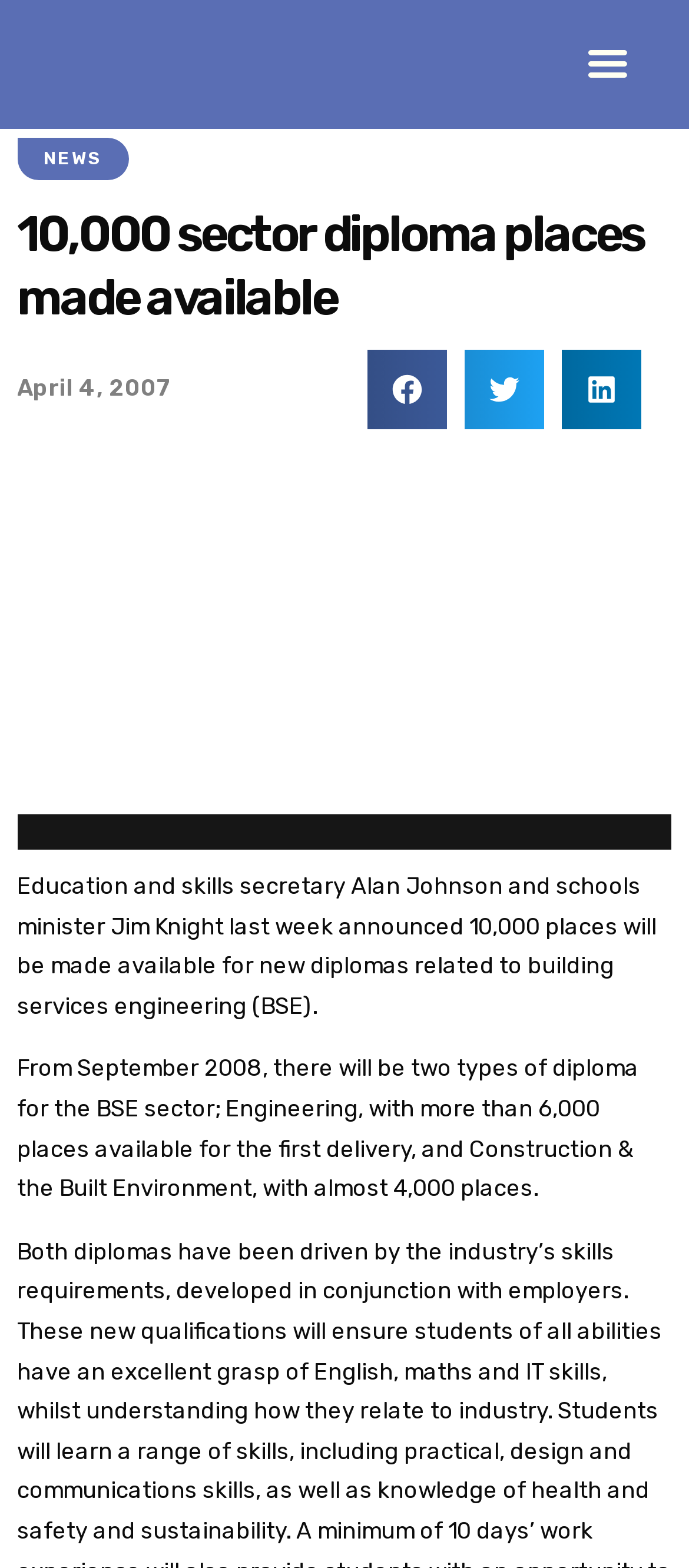Please give a one-word or short phrase response to the following question: 
What is the purpose of the buttons below the news article?

Share on social media